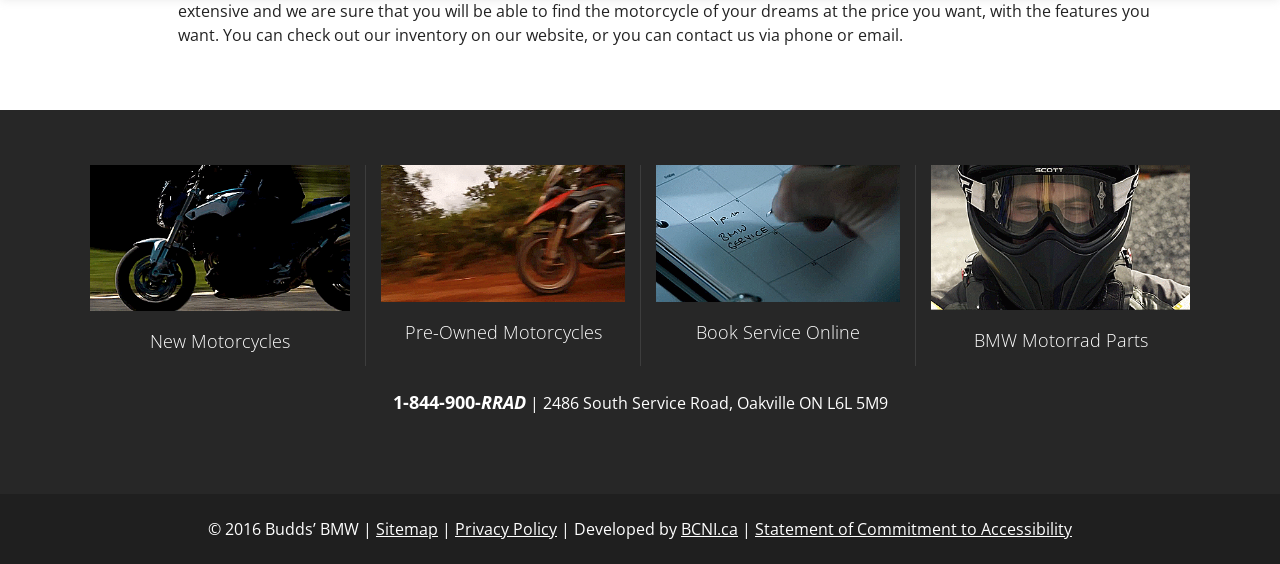Give a concise answer using only one word or phrase for this question:
What is the copyright year of the webpage?

2016